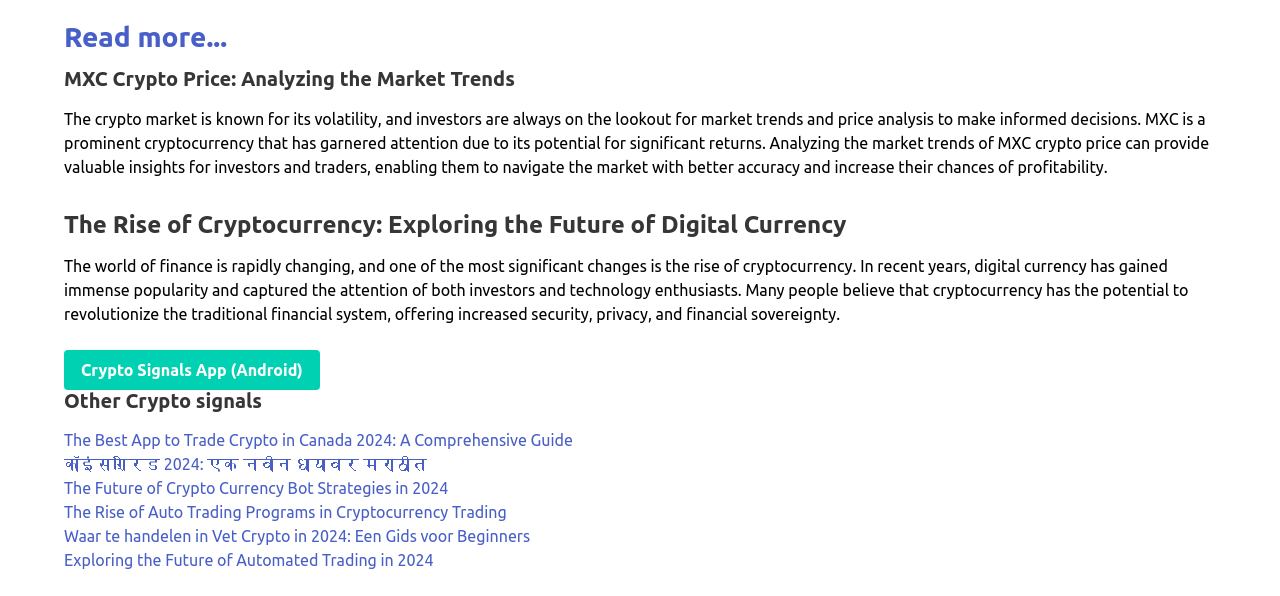Given the description "Home", determine the bounding box of the corresponding UI element.

None